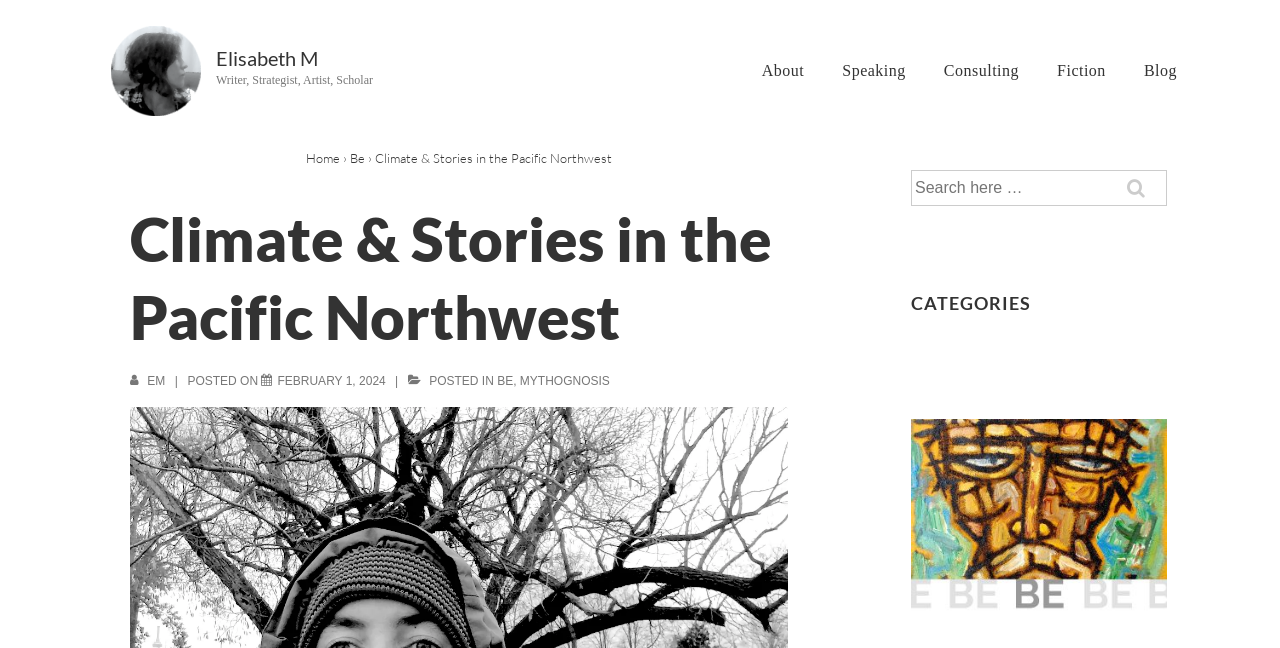Please pinpoint the bounding box coordinates for the region I should click to adhere to this instruction: "view all posts by EM".

[0.102, 0.577, 0.132, 0.598]